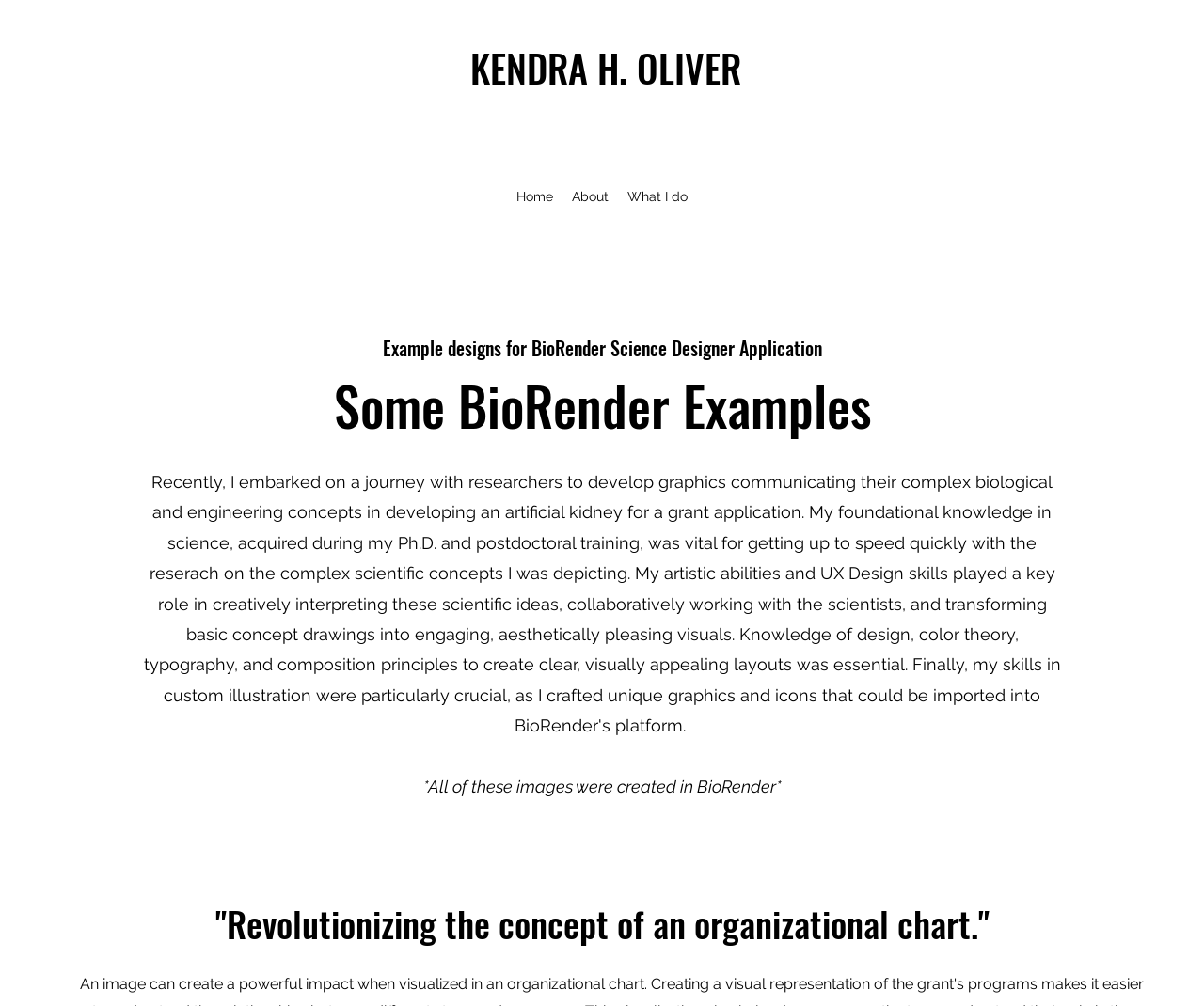Offer an in-depth caption of the entire webpage.

The webpage is about Kendra Oliver, specifically showcasing her work with BioRender. At the top, there is a prominent link with her full name, "KENDRA H. OLIVER". Below this, a navigation menu is situated, labeled as "Site", which contains four links: "Home", "About", "What I do", and a hidden submenu indication. 

On the main content area, there is a brief description, "Example designs for BioRender Science Designer Application", followed by a heading, "Some BioRender Examples". This section likely displays examples of Kendra's work with BioRender, as indicated by the subsequent text, "*All of these images were created in BioRender*". 

Further down, another heading is present, quoting a phrase, '"Revolutionizing the concept of an organizational chart."' This quote might be related to Kendra's work or a project she was involved in. Overall, the webpage appears to be a personal portfolio or showcase of Kendra Oliver's work, with a focus on her BioRender designs.